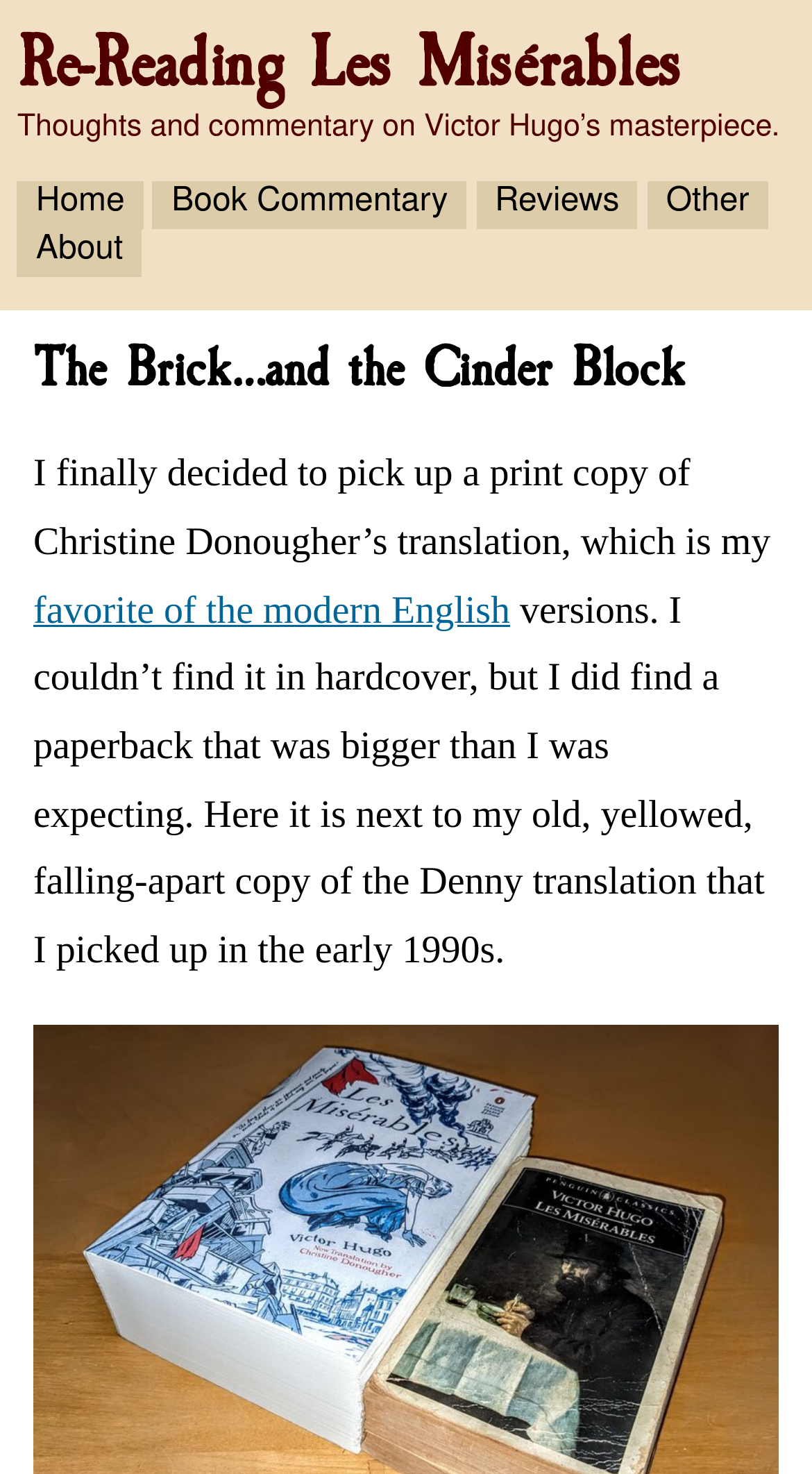Calculate the bounding box coordinates of the UI element given the description: "favorite of the modern English".

[0.041, 0.4, 0.628, 0.429]